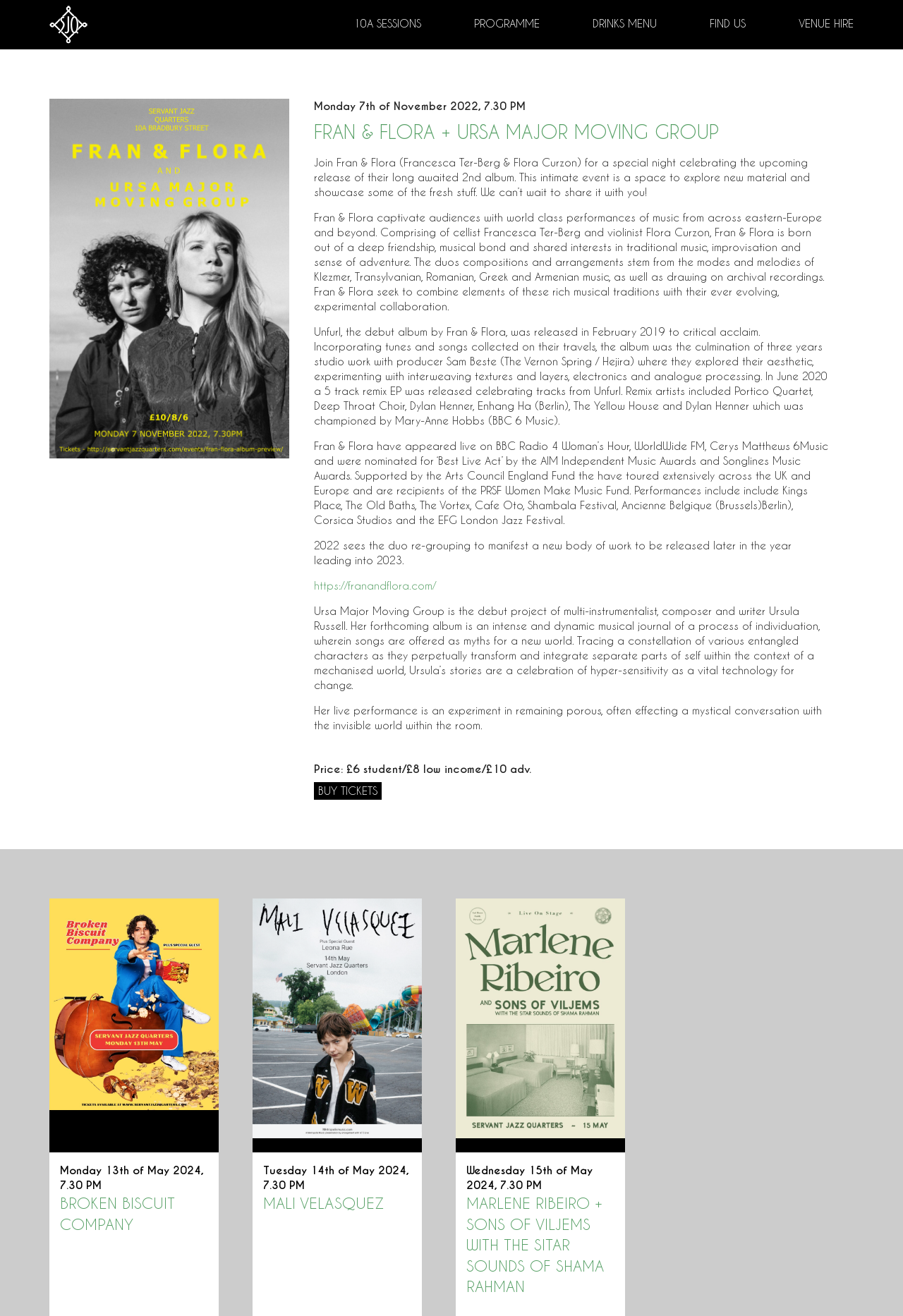What is the name of the debut project of multi-instrumentalist Ursula Russell?
Look at the screenshot and respond with one word or a short phrase.

Ursa Major Moving Group